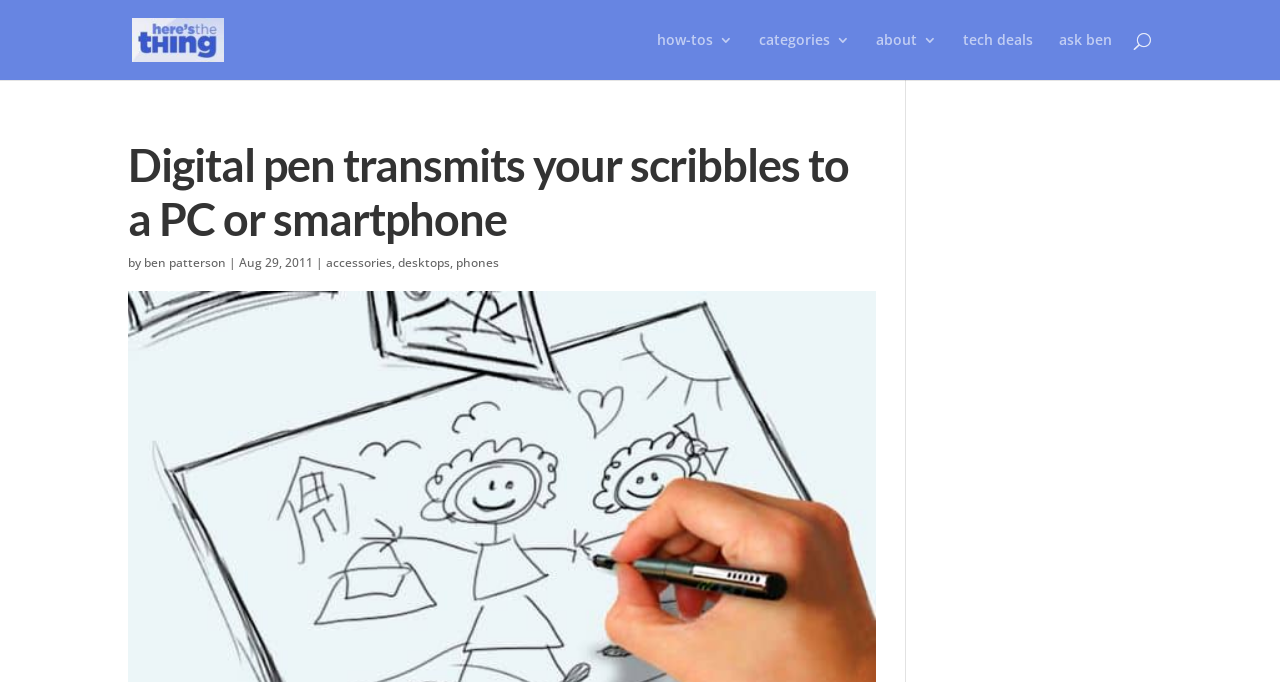Find the bounding box coordinates for the UI element whose description is: "alt="here's the thing"". The coordinates should be four float numbers between 0 and 1, in the format [left, top, right, bottom].

[0.103, 0.039, 0.194, 0.073]